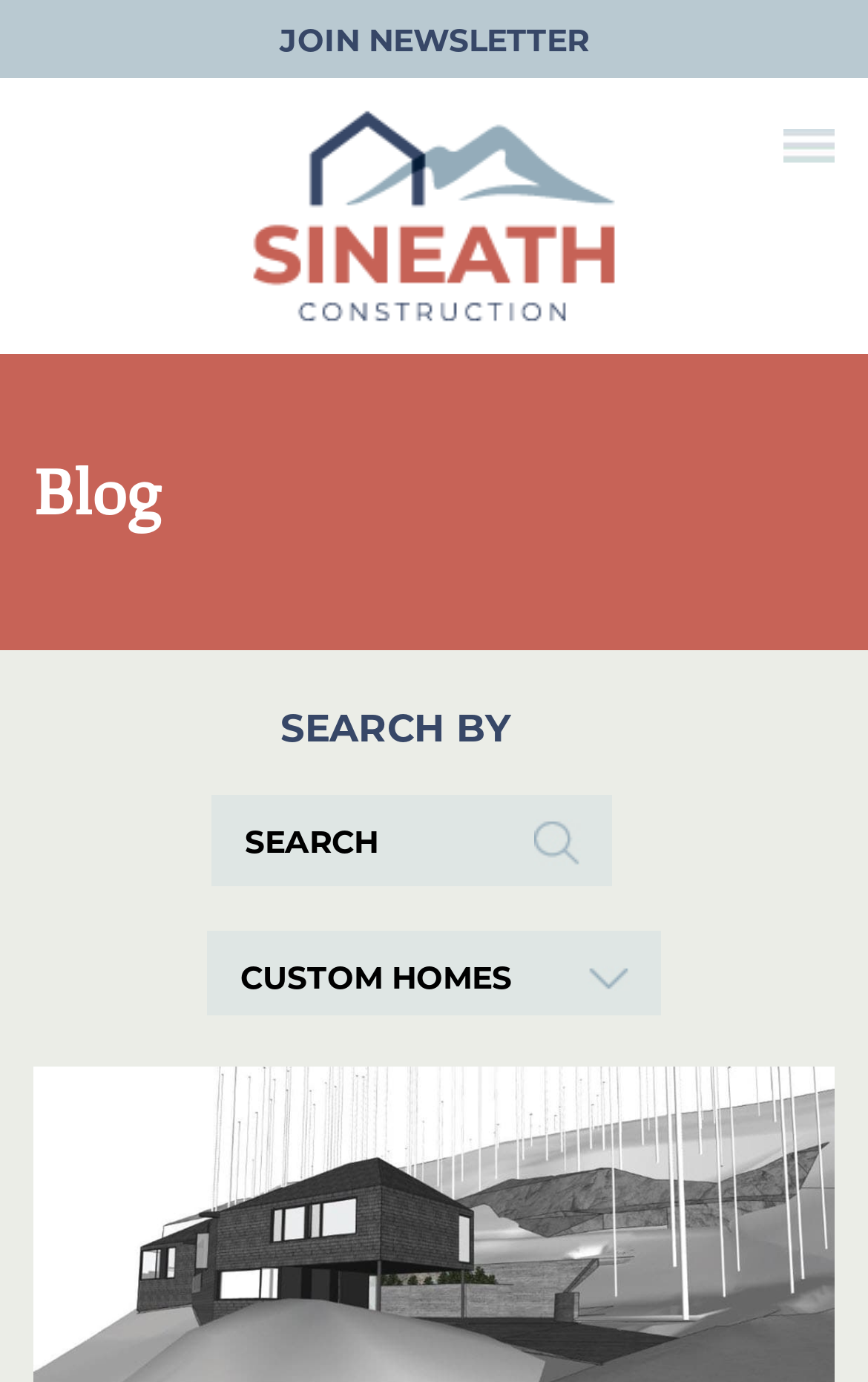Determine the bounding box coordinates of the clickable element to complete this instruction: "Click on the Sineath Construction logo". Provide the coordinates in the format of four float numbers between 0 and 1, [left, top, right, bottom].

[0.29, 0.208, 0.71, 0.24]